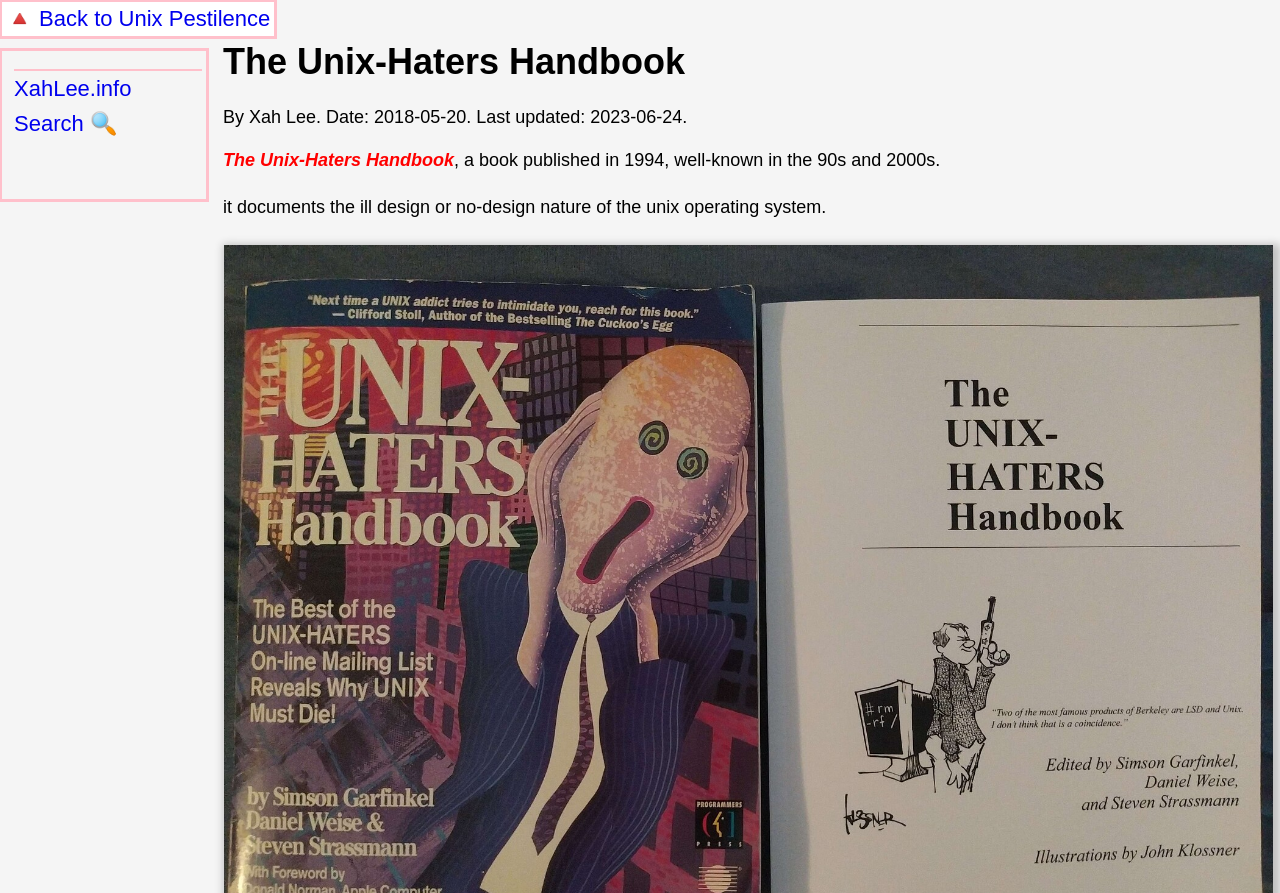Respond to the question below with a single word or phrase:
What is the book about?

Unix operating system